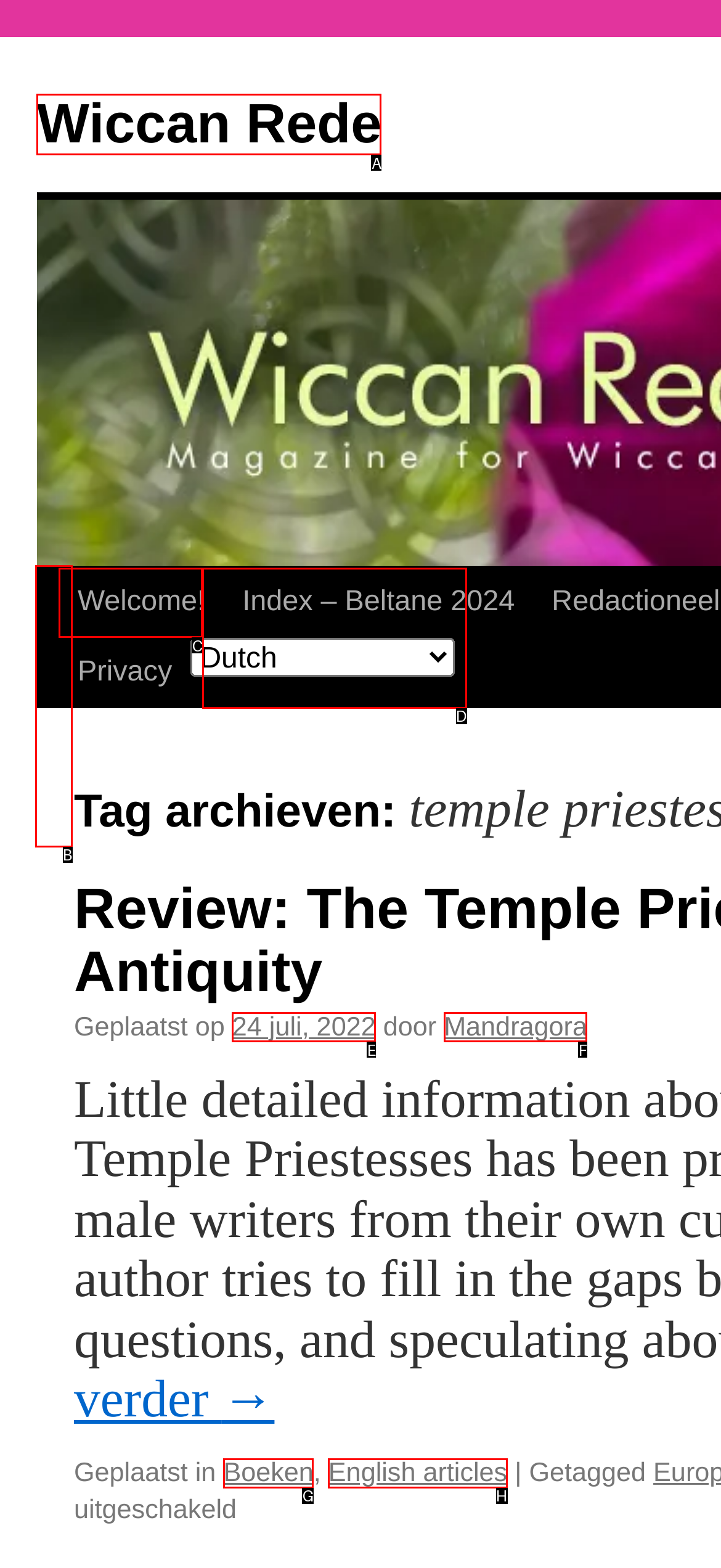What option should I click on to execute the task: Click on 'What diet plans are supported at BEEWEIGHED?'? Give the letter from the available choices.

None